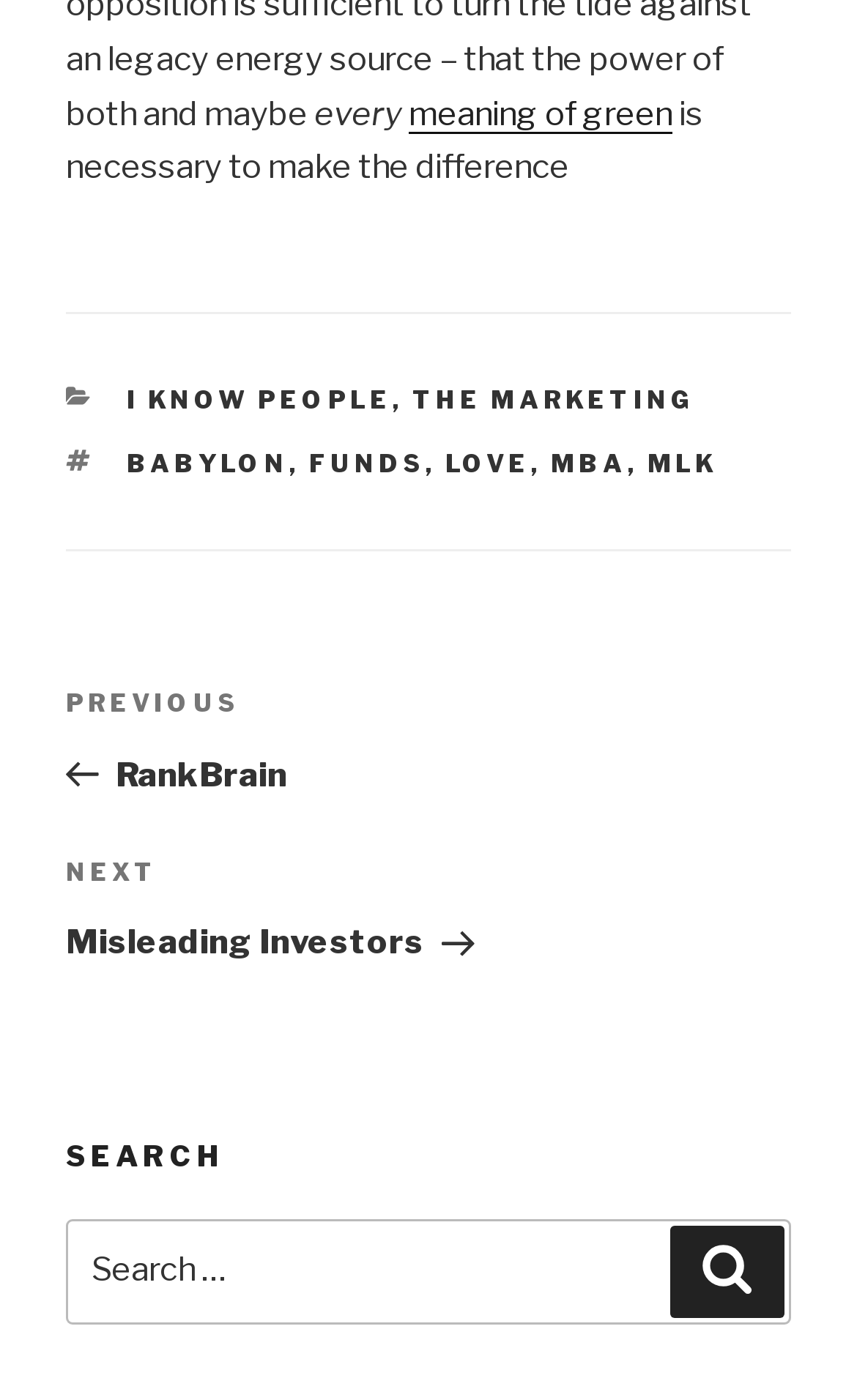Identify the bounding box coordinates of the area that should be clicked in order to complete the given instruction: "go to next post". The bounding box coordinates should be four float numbers between 0 and 1, i.e., [left, top, right, bottom].

[0.077, 0.609, 0.923, 0.688]